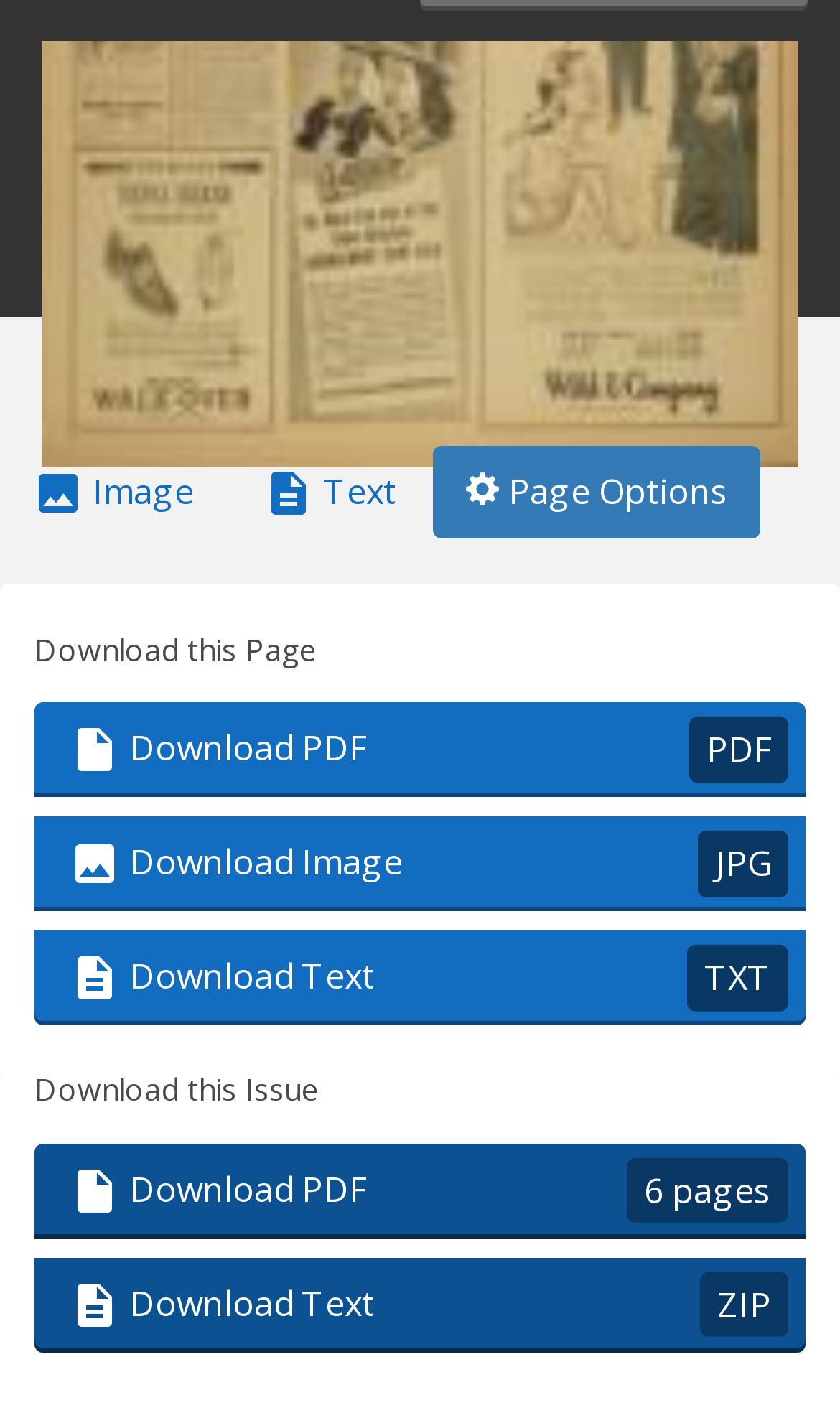Please specify the bounding box coordinates of the clickable region necessary for completing the following instruction: "Download this page as Image JPG". The coordinates must consist of four float numbers between 0 and 1, i.e., [left, top, right, bottom].

[0.041, 0.576, 0.959, 0.643]